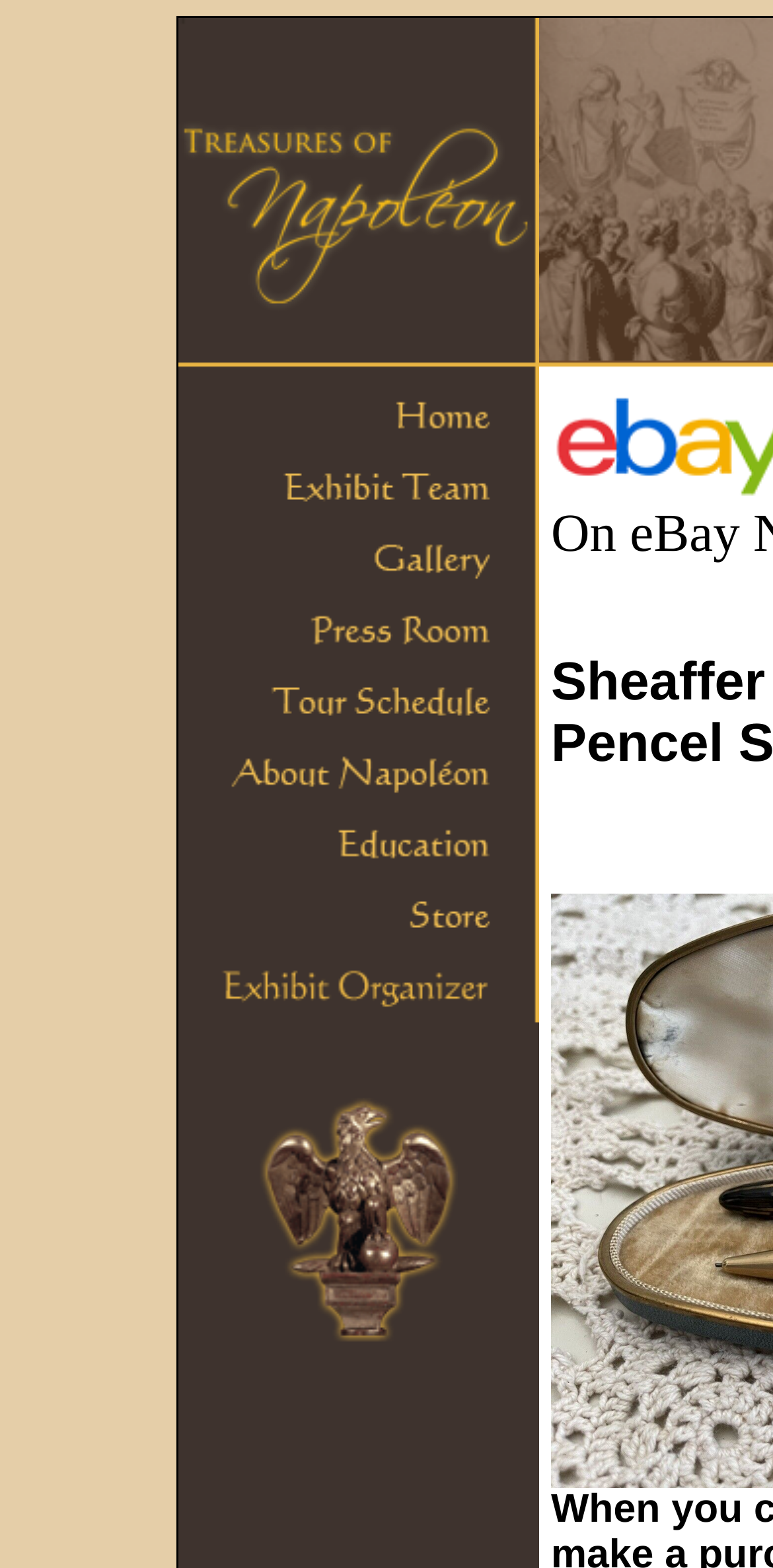What is the width of the Napoleon section?
Observe the image and answer the question with a one-word or short phrase response.

0.466